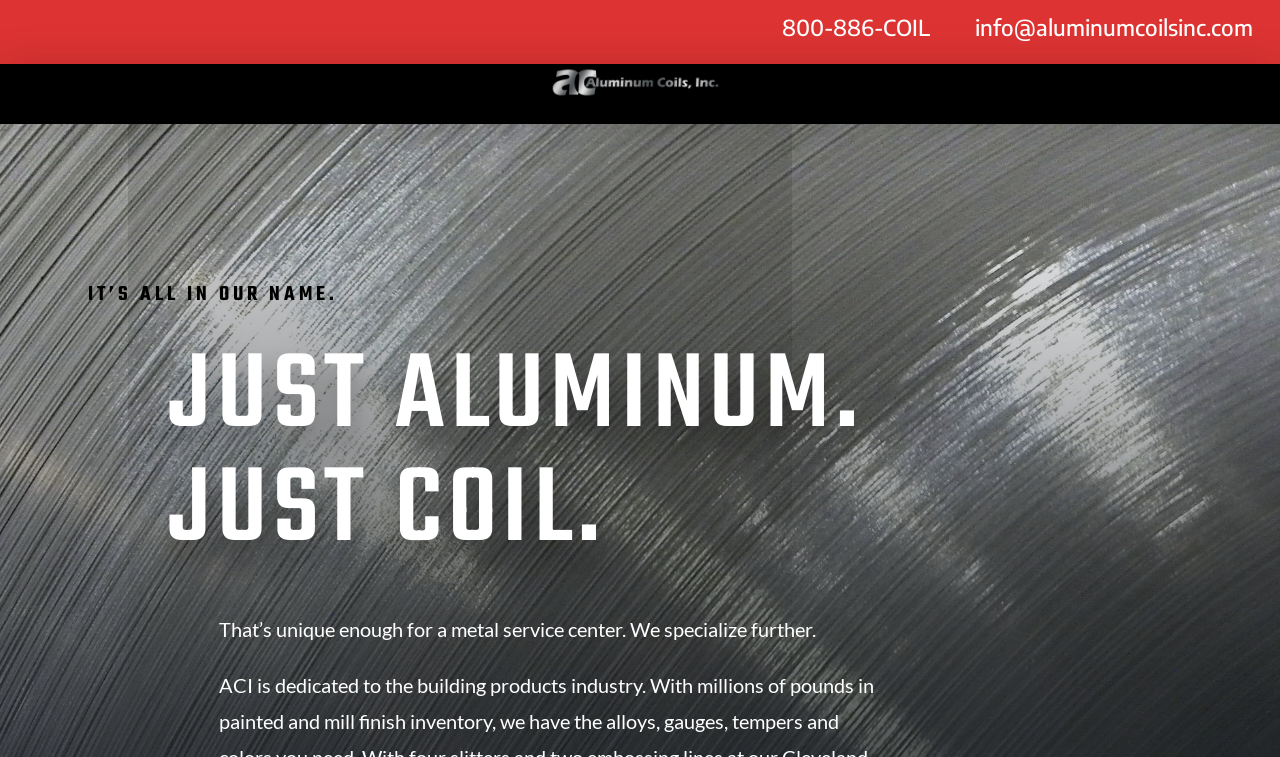What is the main theme of the webpage's content?
Give a one-word or short phrase answer based on the image.

Aluminum products